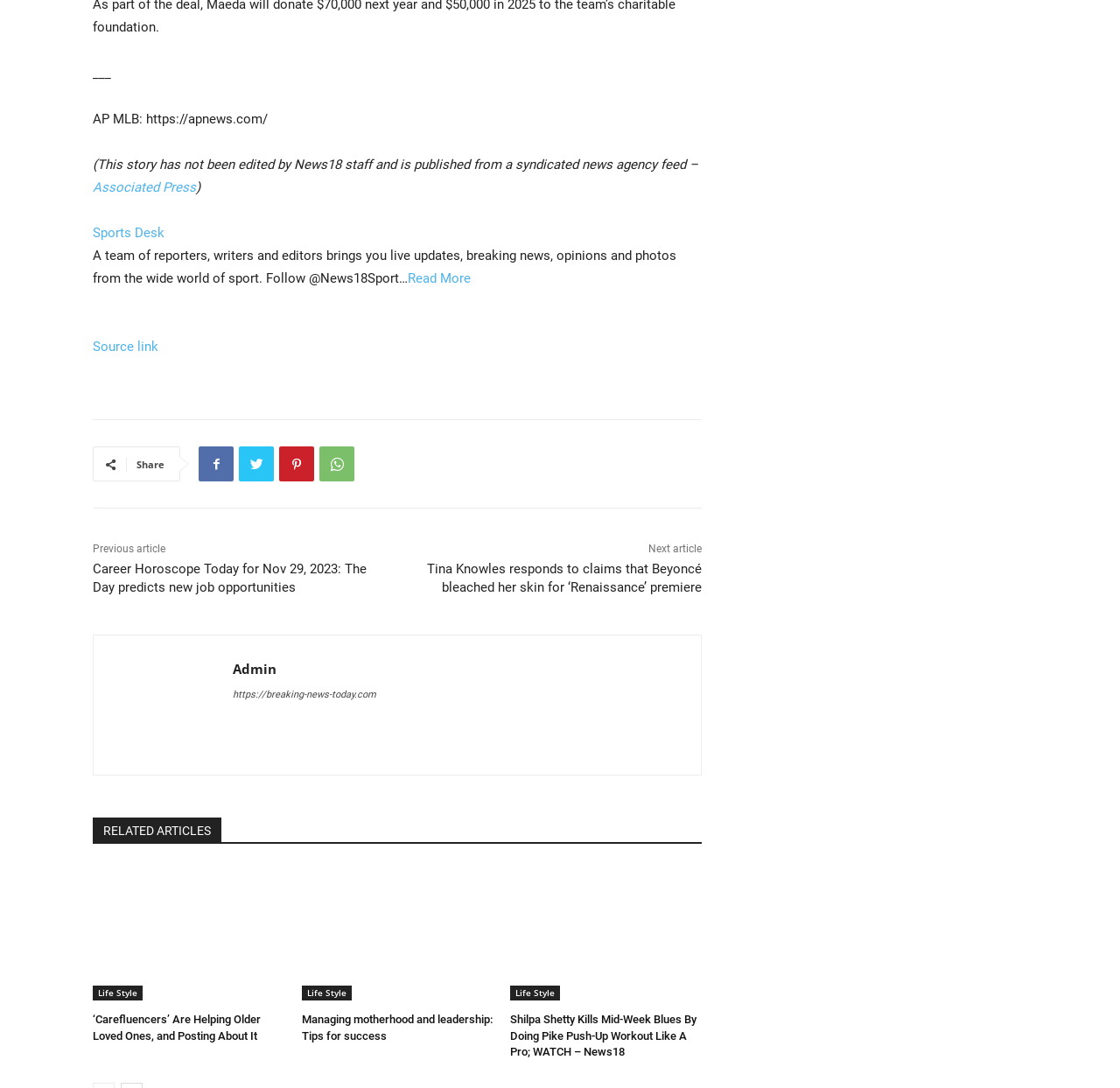Please provide the bounding box coordinates for the UI element as described: "Facebook". The coordinates must be four floats between 0 and 1, represented as [left, top, right, bottom].

[0.177, 0.411, 0.209, 0.443]